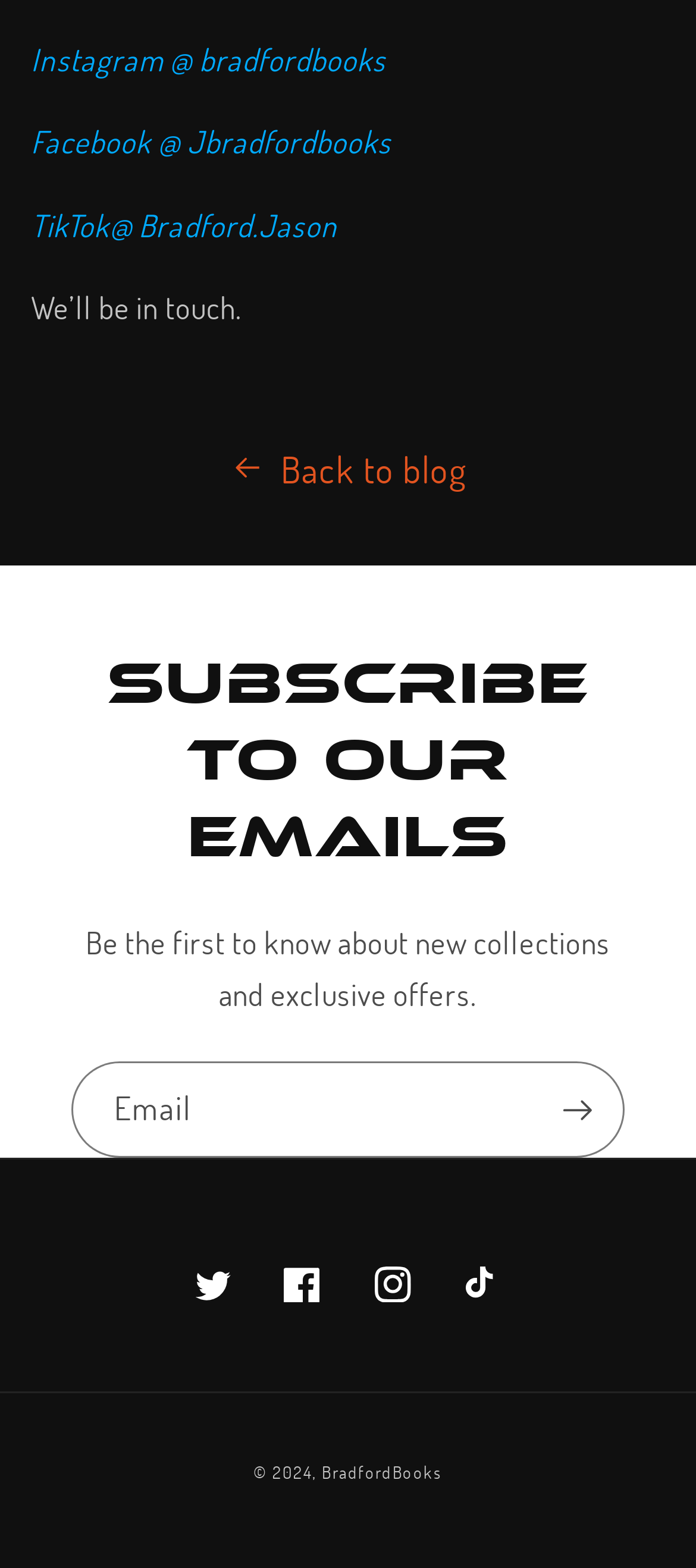Identify the bounding box coordinates of the region that should be clicked to execute the following instruction: "Go to next slide".

None